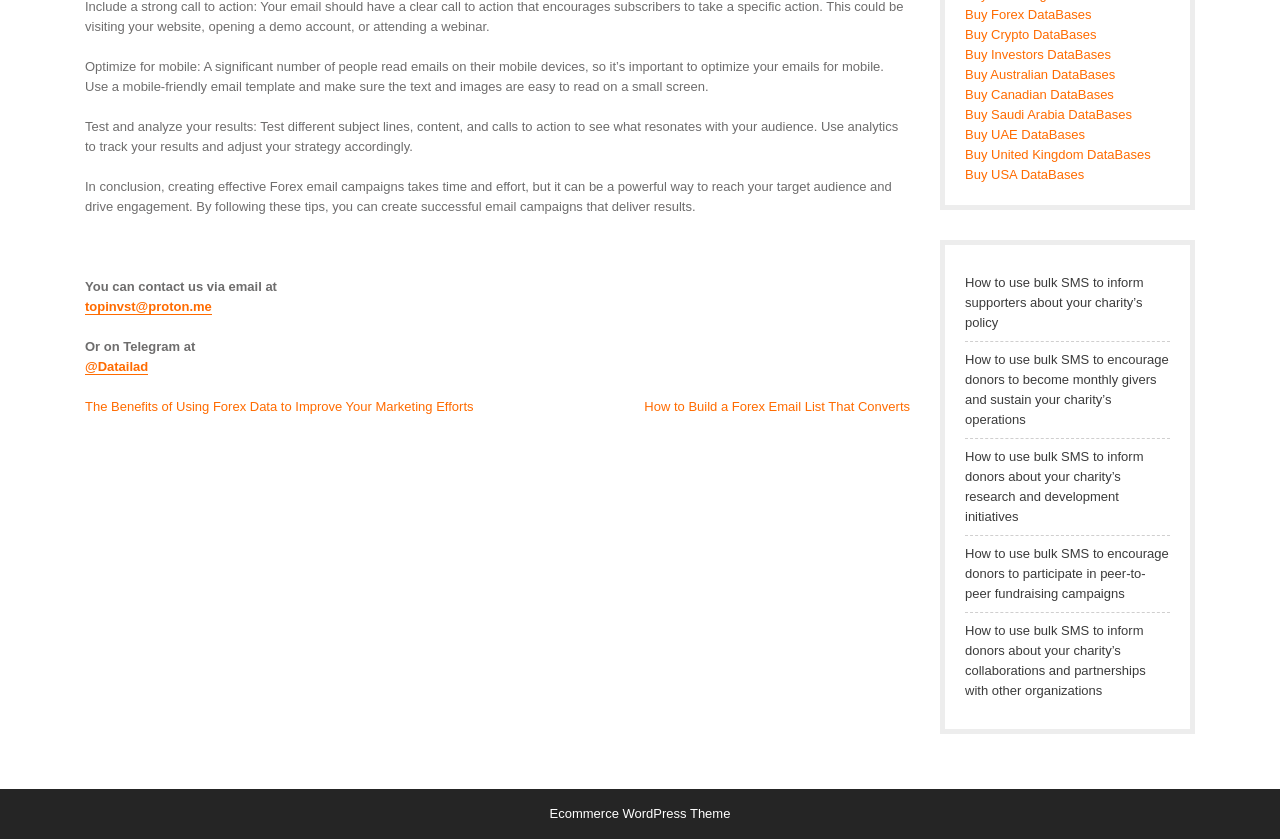Please provide the bounding box coordinates in the format (top-left x, top-left y, bottom-right x, bottom-right y). Remember, all values are floating point numbers between 0 and 1. What is the bounding box coordinate of the region described as: @Datailad

[0.066, 0.428, 0.116, 0.447]